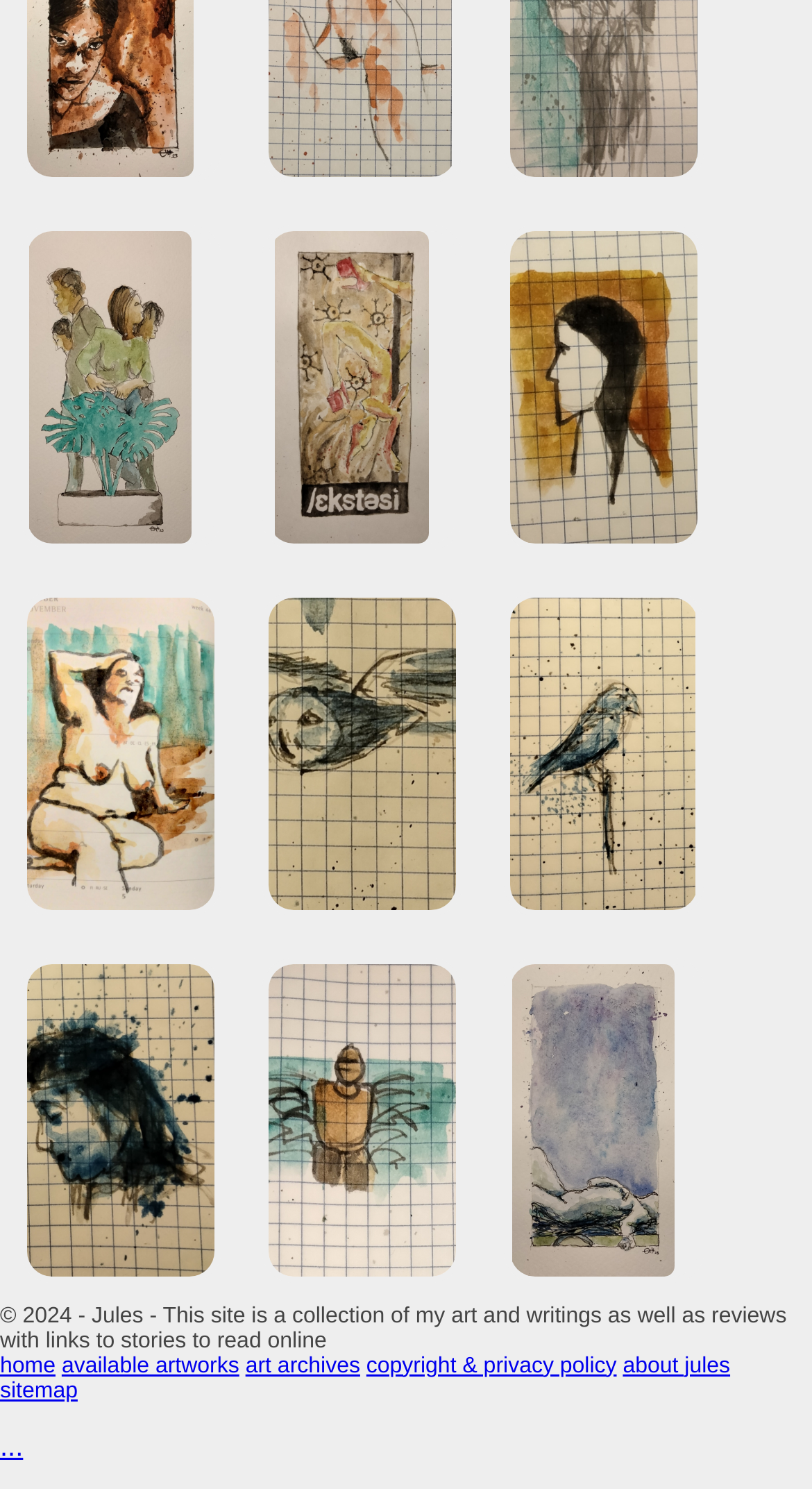Please answer the following question using a single word or phrase: 
How many images are there on the page?

9